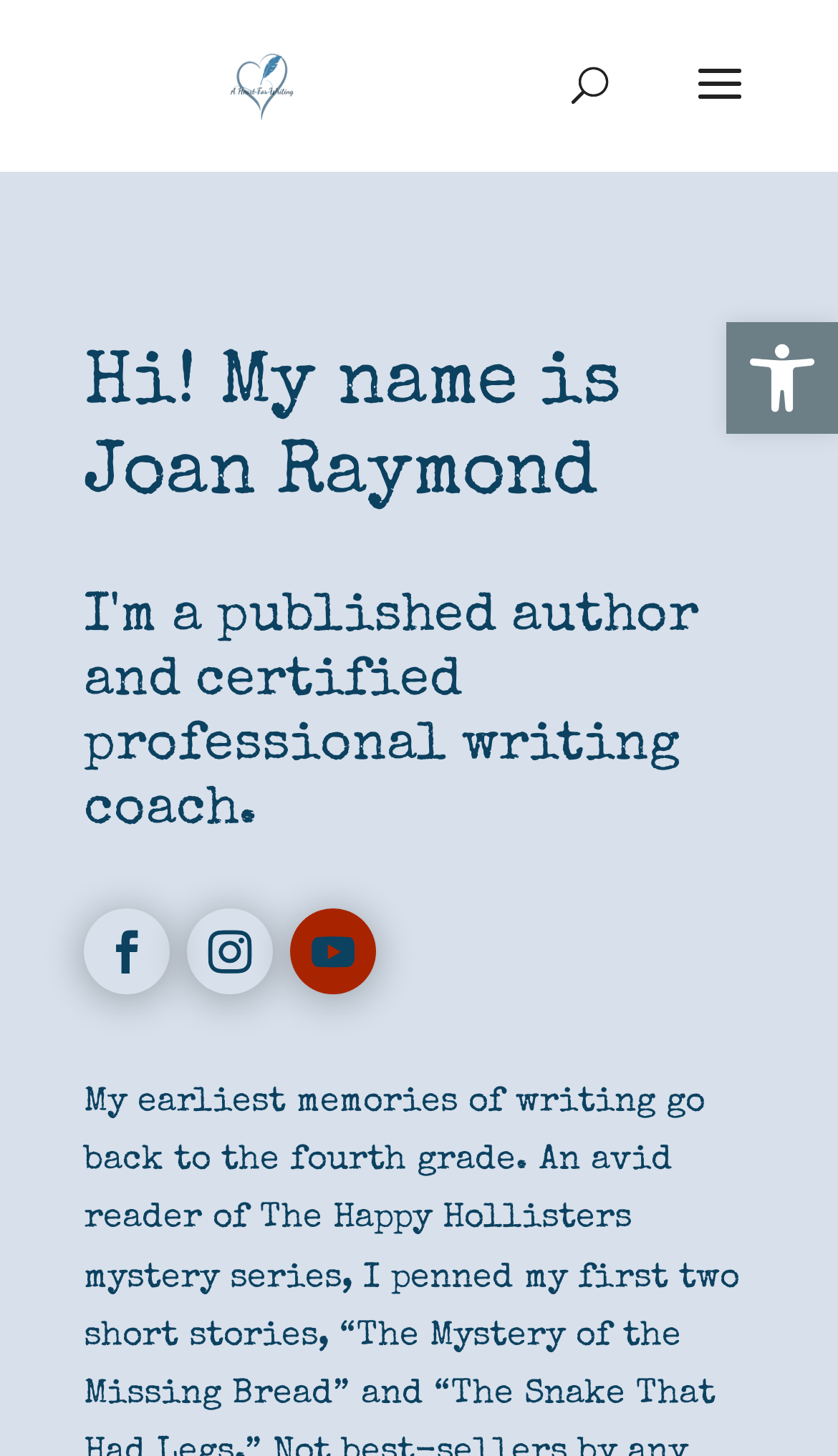What is the name of the website?
Based on the image, provide a one-word or brief-phrase response.

A Heart For Writing